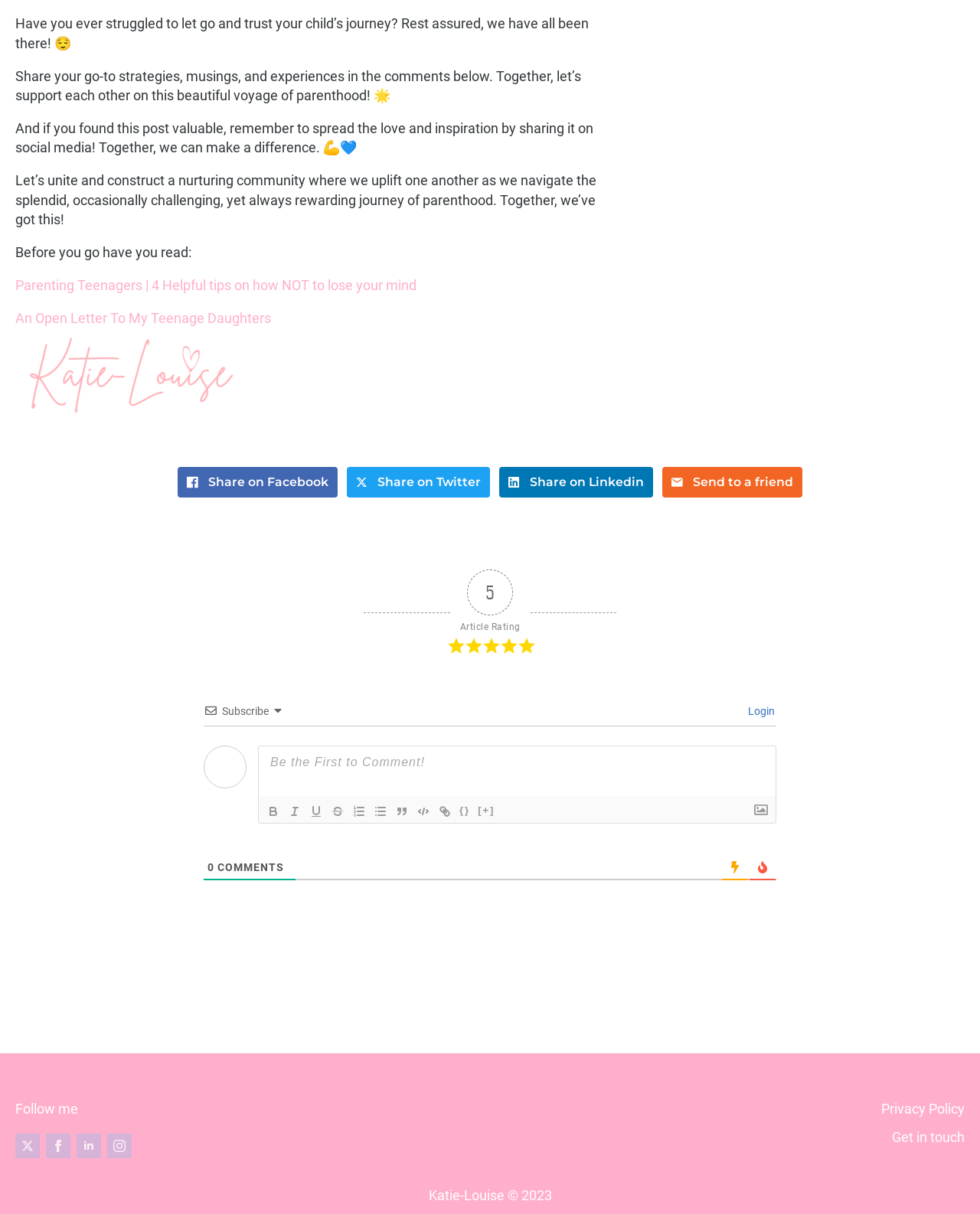Provide the bounding box coordinates for the specified HTML element described in this description: "aria-label="twitter"". The coordinates should be four float numbers ranging from 0 to 1, in the format [left, top, right, bottom].

[0.016, 0.934, 0.041, 0.954]